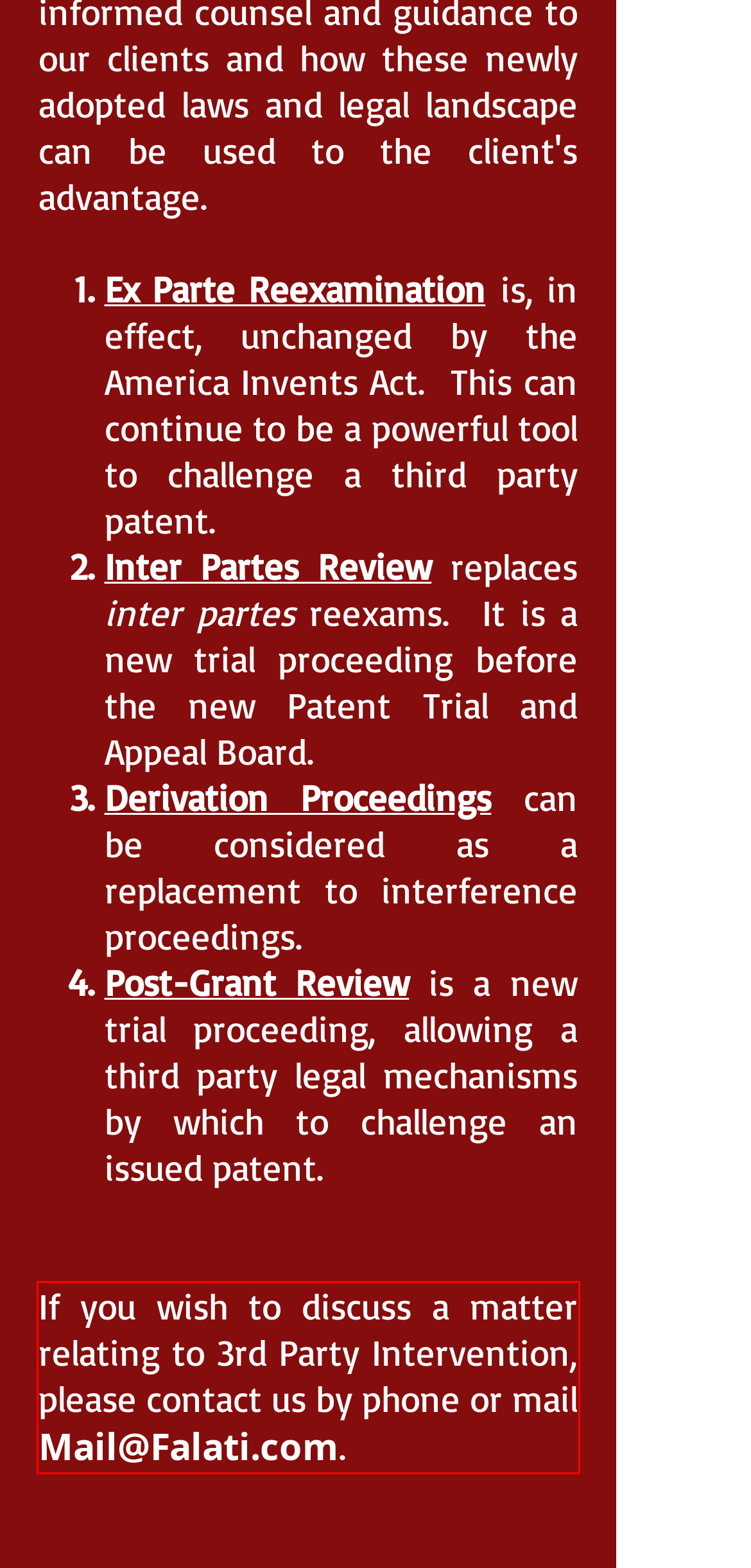You are given a webpage screenshot with a red bounding box around a UI element. Extract and generate the text inside this red bounding box.

If you wish to discuss a matter relating to 3rd Party Intervention, please contact us by phone or mail Mail@Falati.com.